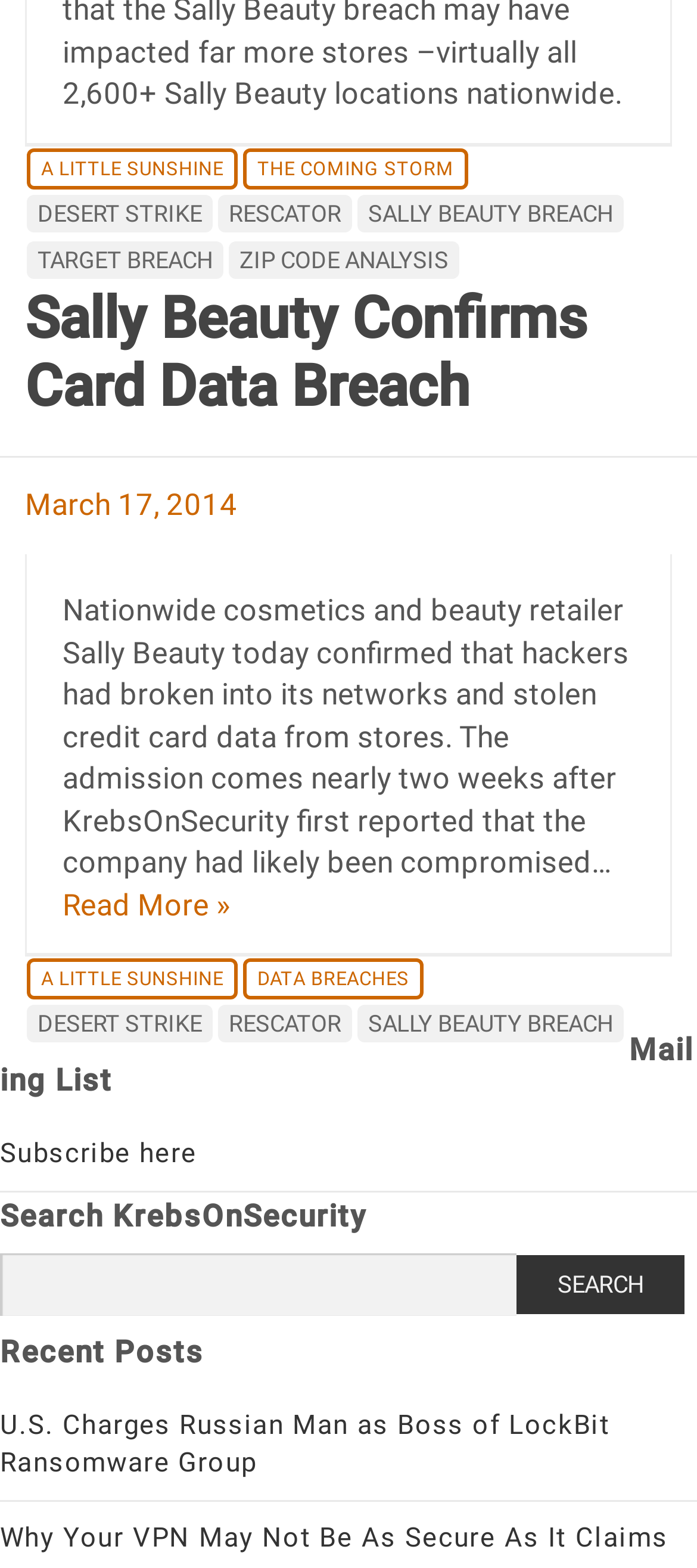Determine the bounding box coordinates of the target area to click to execute the following instruction: "Subscribe to the mailing list."

[0.0, 0.725, 0.283, 0.745]